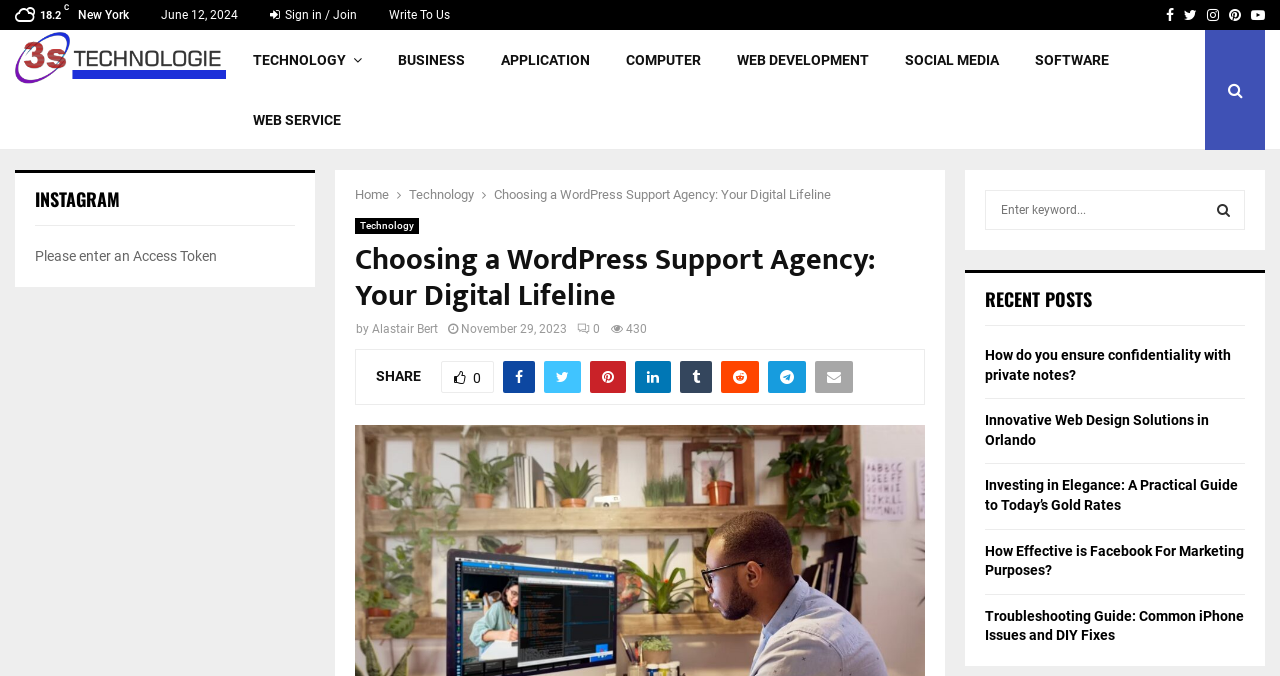Specify the bounding box coordinates of the area to click in order to execute this command: 'Visit Facebook page'. The coordinates should consist of four float numbers ranging from 0 to 1, and should be formatted as [left, top, right, bottom].

[0.911, 0.0, 0.917, 0.044]